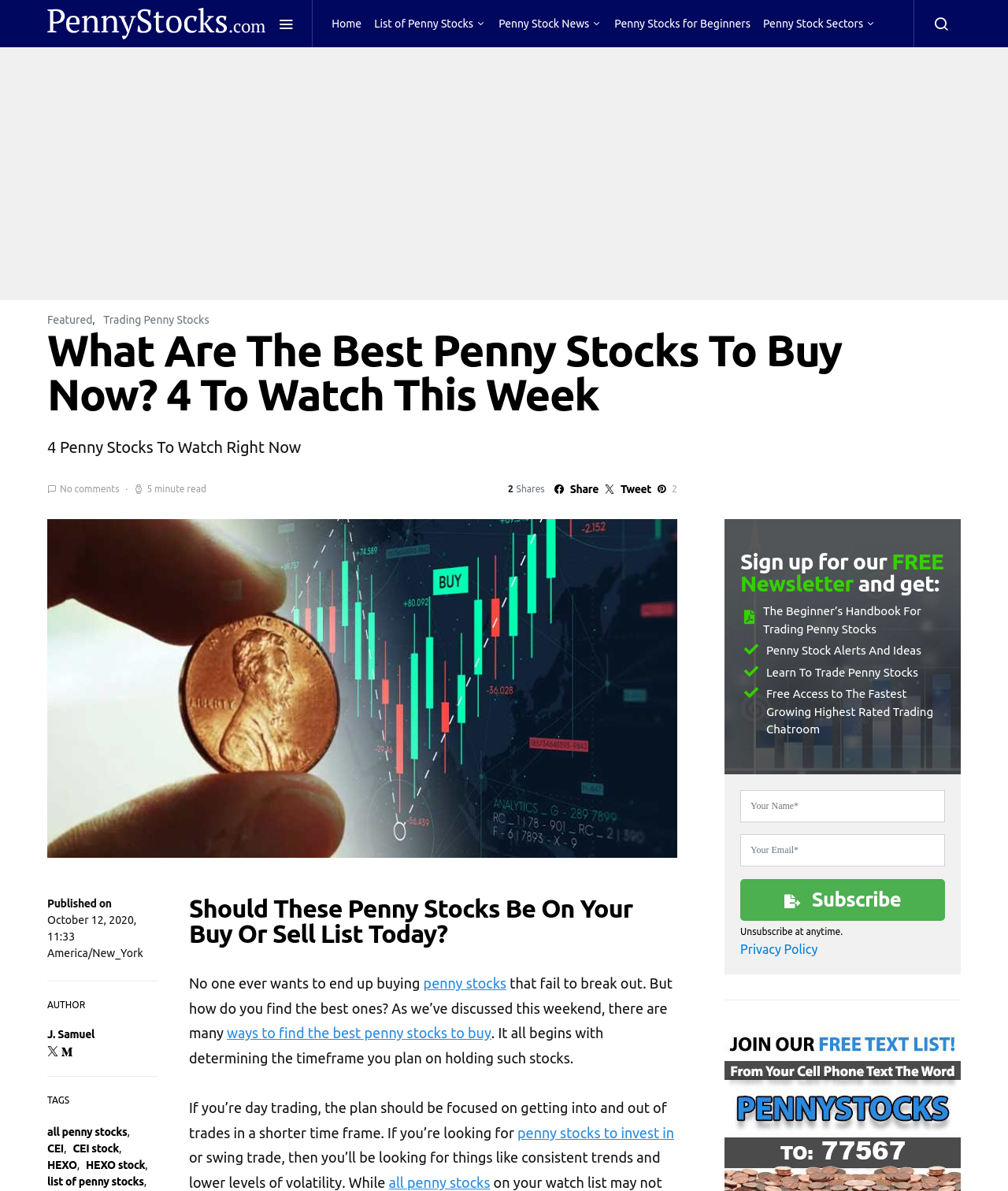What is the estimated reading time of the article?
Using the image as a reference, answer with just one word or a short phrase.

5 minutes